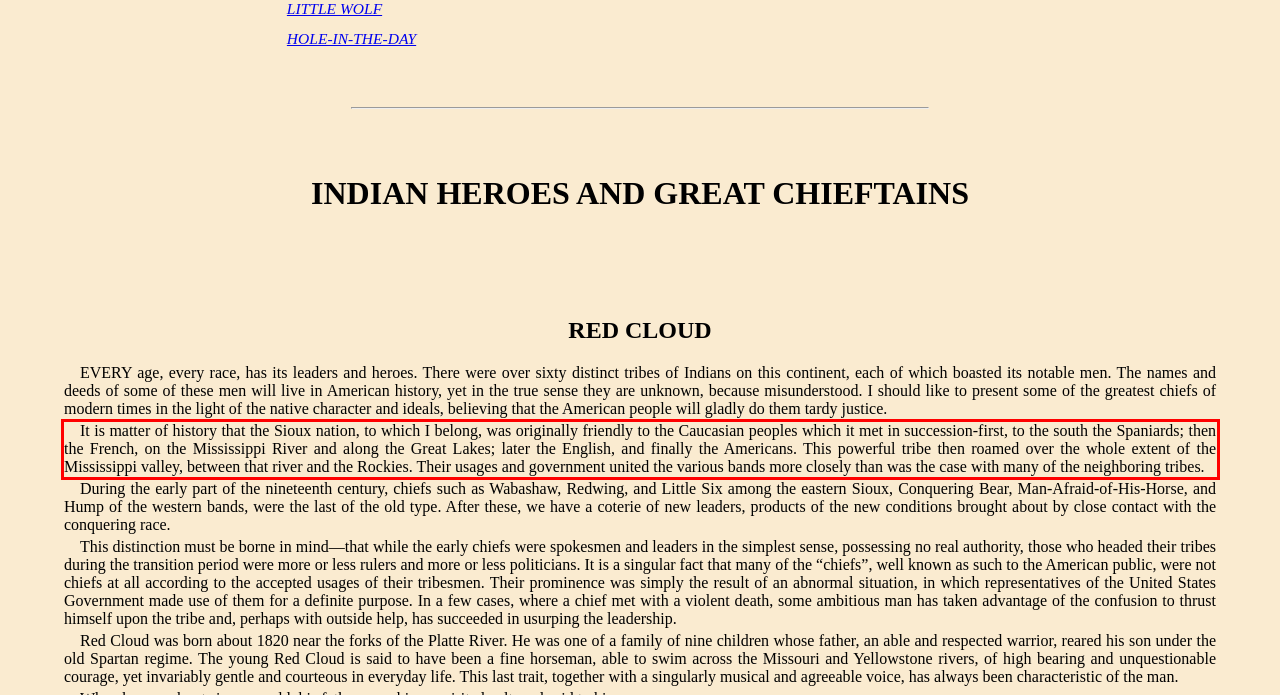You are presented with a webpage screenshot featuring a red bounding box. Perform OCR on the text inside the red bounding box and extract the content.

It is matter of history that the Sioux nation, to which I belong, was originally friendly to the Caucasian peoples which it met in succession-first, to the south the Spaniards; then the French, on the Mississippi River and along the Great Lakes; later the English, and finally the Americans. This powerful tribe then roamed over the whole extent of the Mississippi valley, between that river and the Rockies. Their usages and government united the various bands more closely than was the case with many of the neighboring tribes.